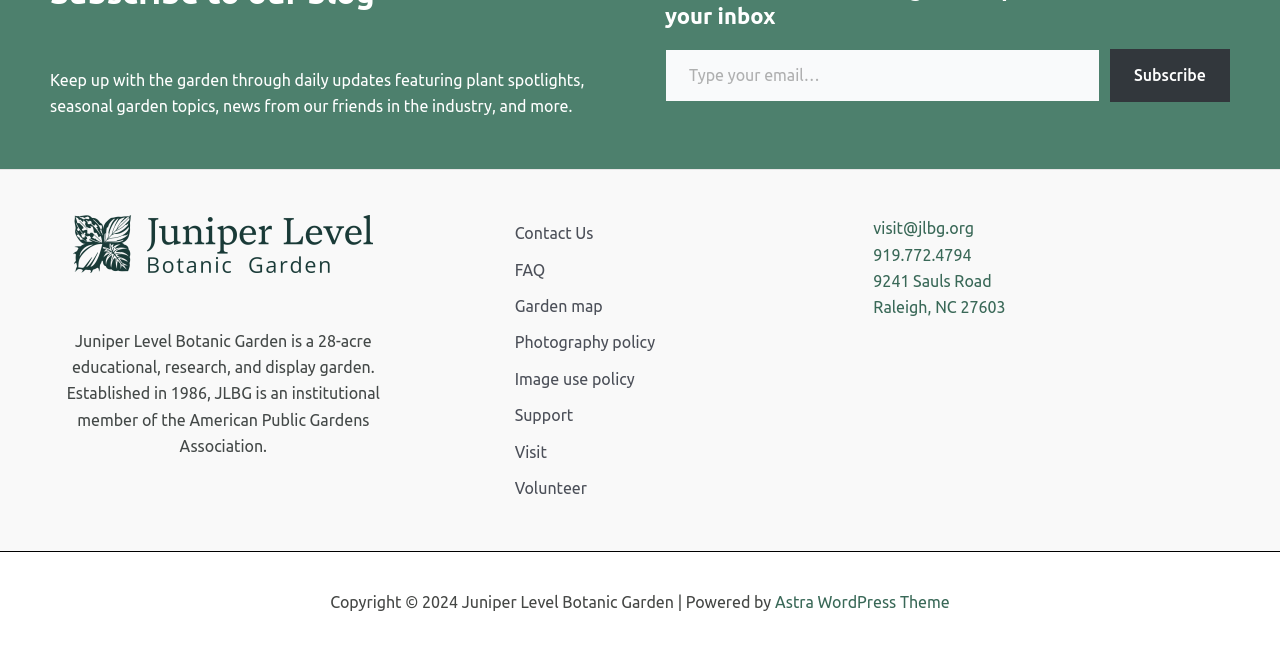Please find the bounding box coordinates of the element that you should click to achieve the following instruction: "Visit the Contact Us page". The coordinates should be presented as four float numbers between 0 and 1: [left, top, right, bottom].

[0.394, 0.33, 0.471, 0.386]